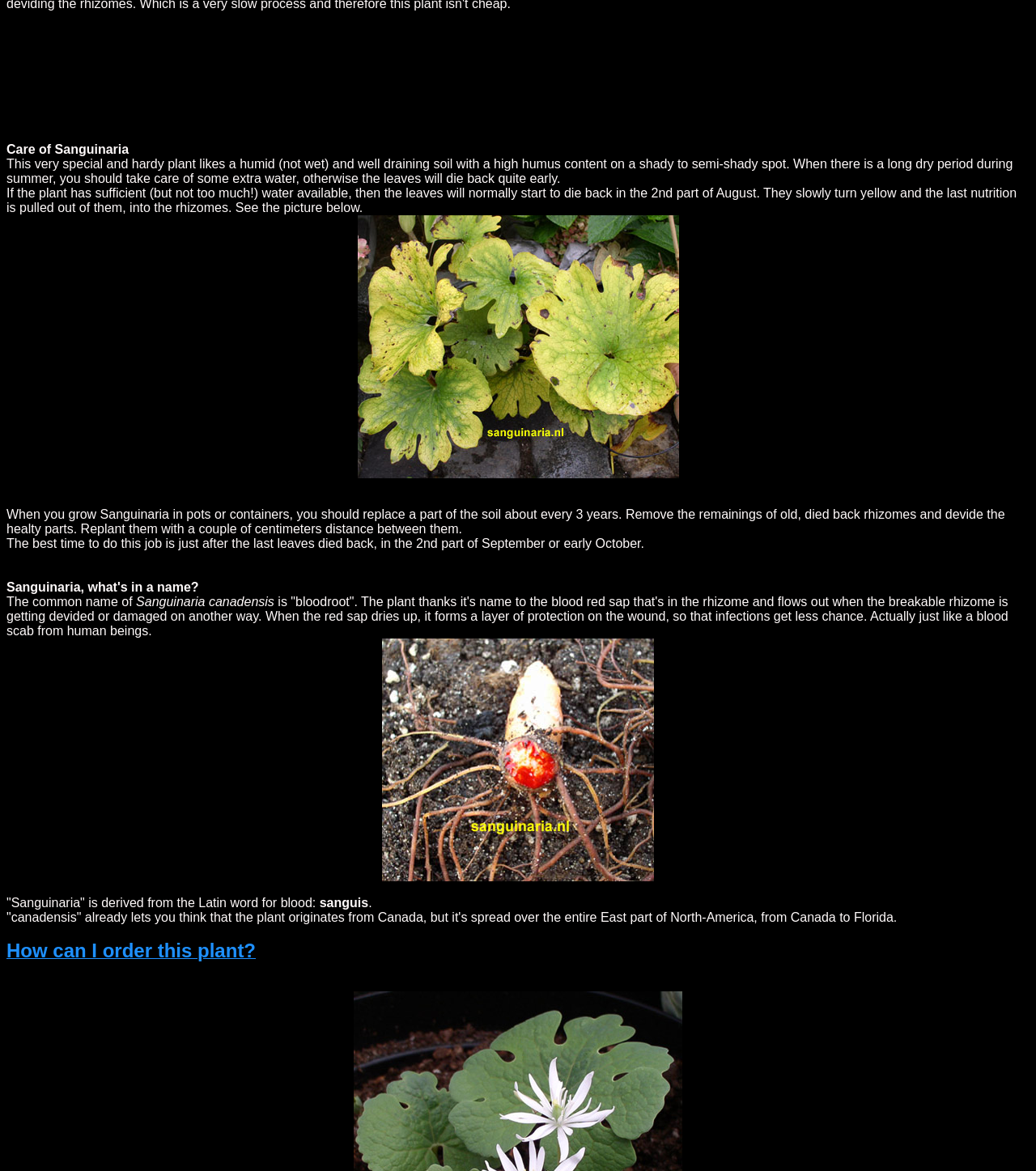What should you do with the plant during a long dry period in summer?
Look at the screenshot and give a one-word or phrase answer.

Provide extra water